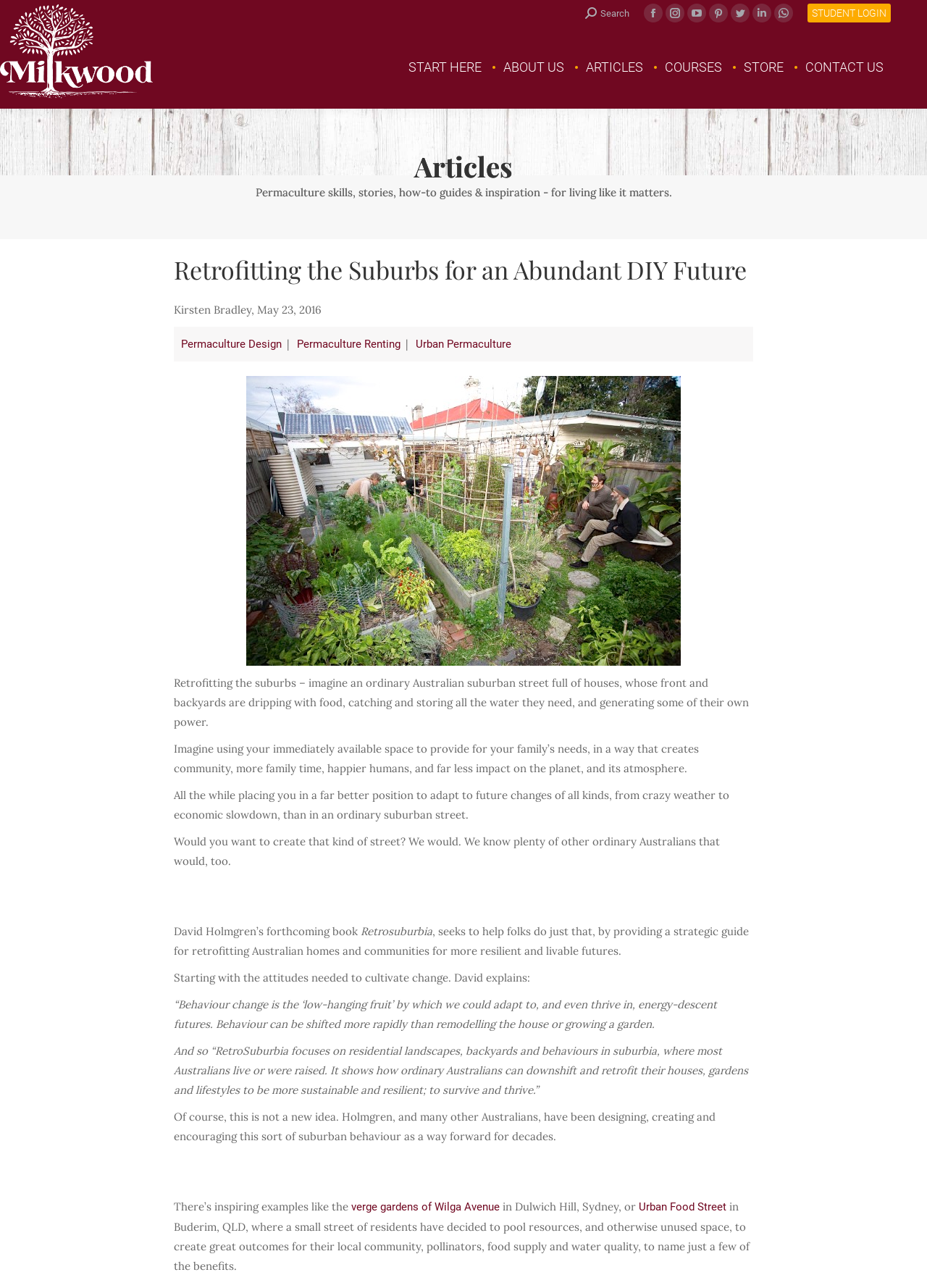Please specify the coordinates of the bounding box for the element that should be clicked to carry out this instruction: "Log in as a student". The coordinates must be four float numbers between 0 and 1, formatted as [left, top, right, bottom].

[0.871, 0.003, 0.961, 0.017]